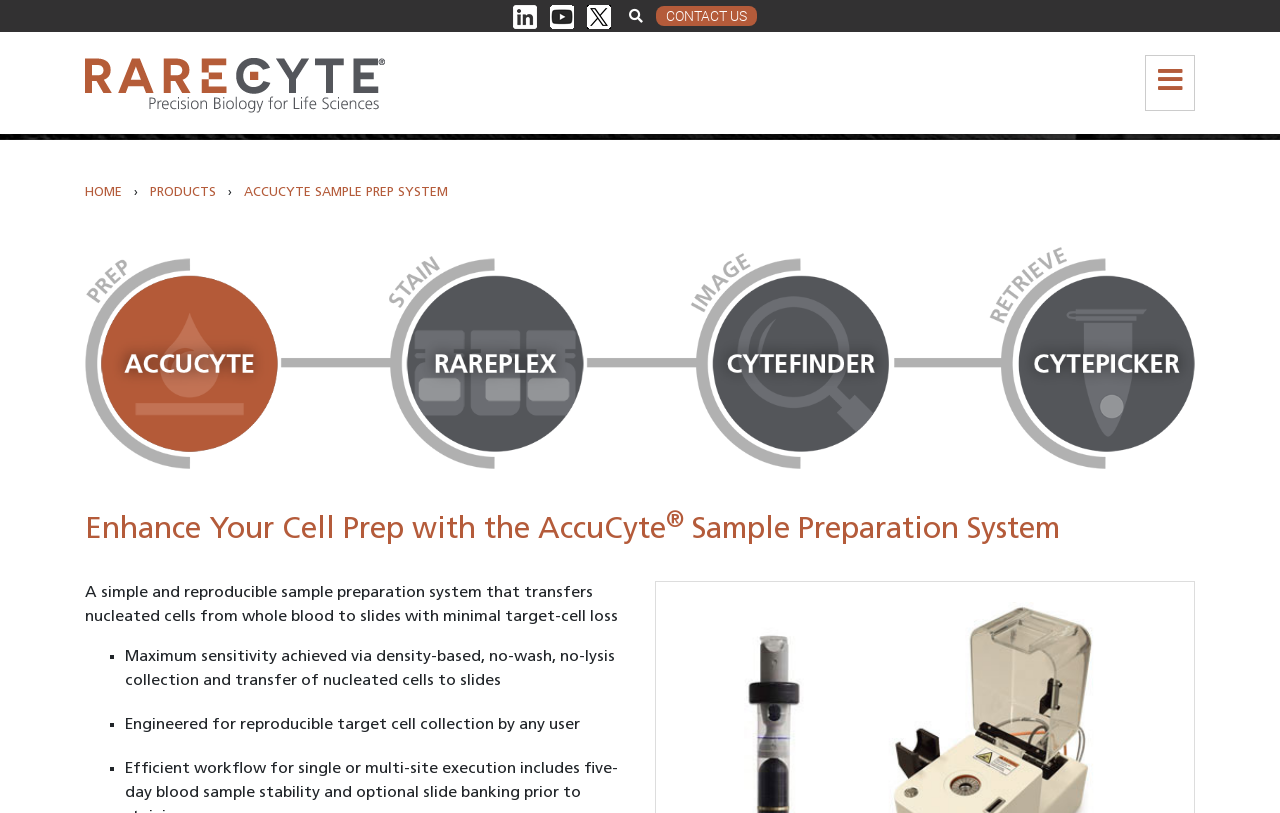Reply to the question with a single word or phrase:
What is the purpose of the AccuCyte system?

Sample preparation